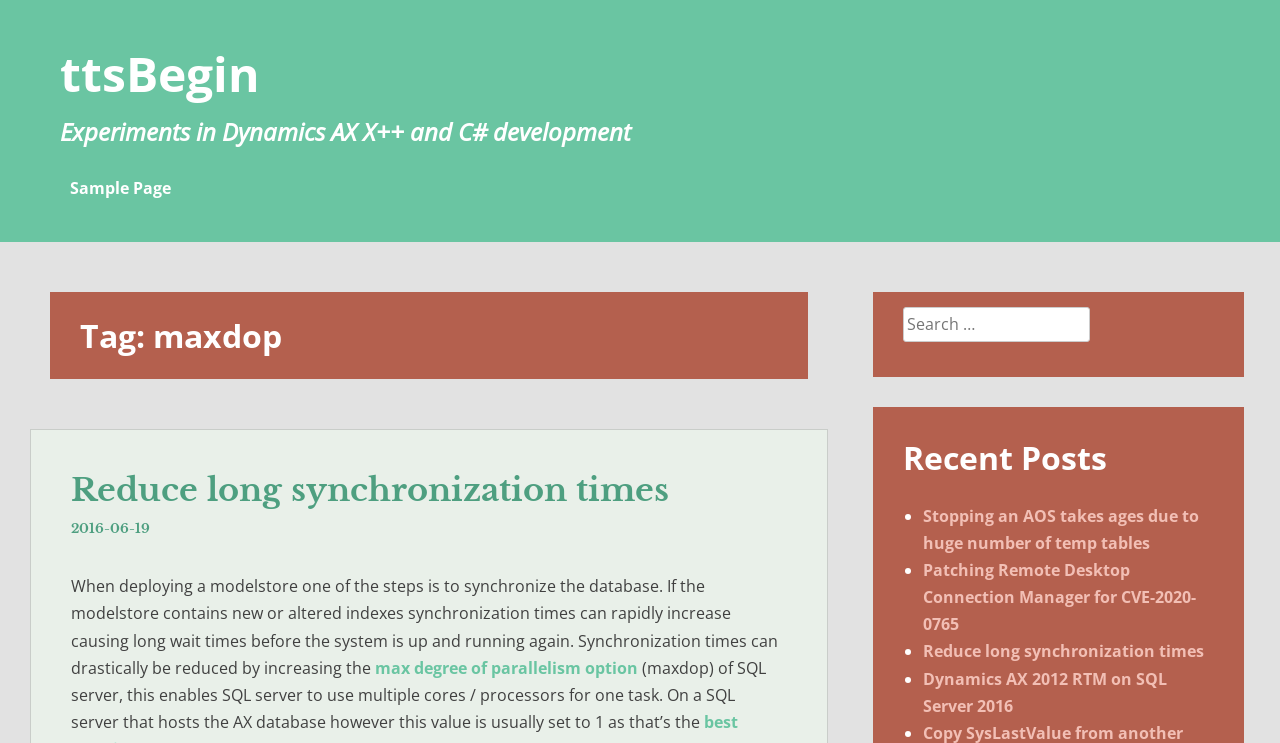Find the coordinates for the bounding box of the element with this description: "Sample Page".

[0.055, 0.238, 0.134, 0.268]